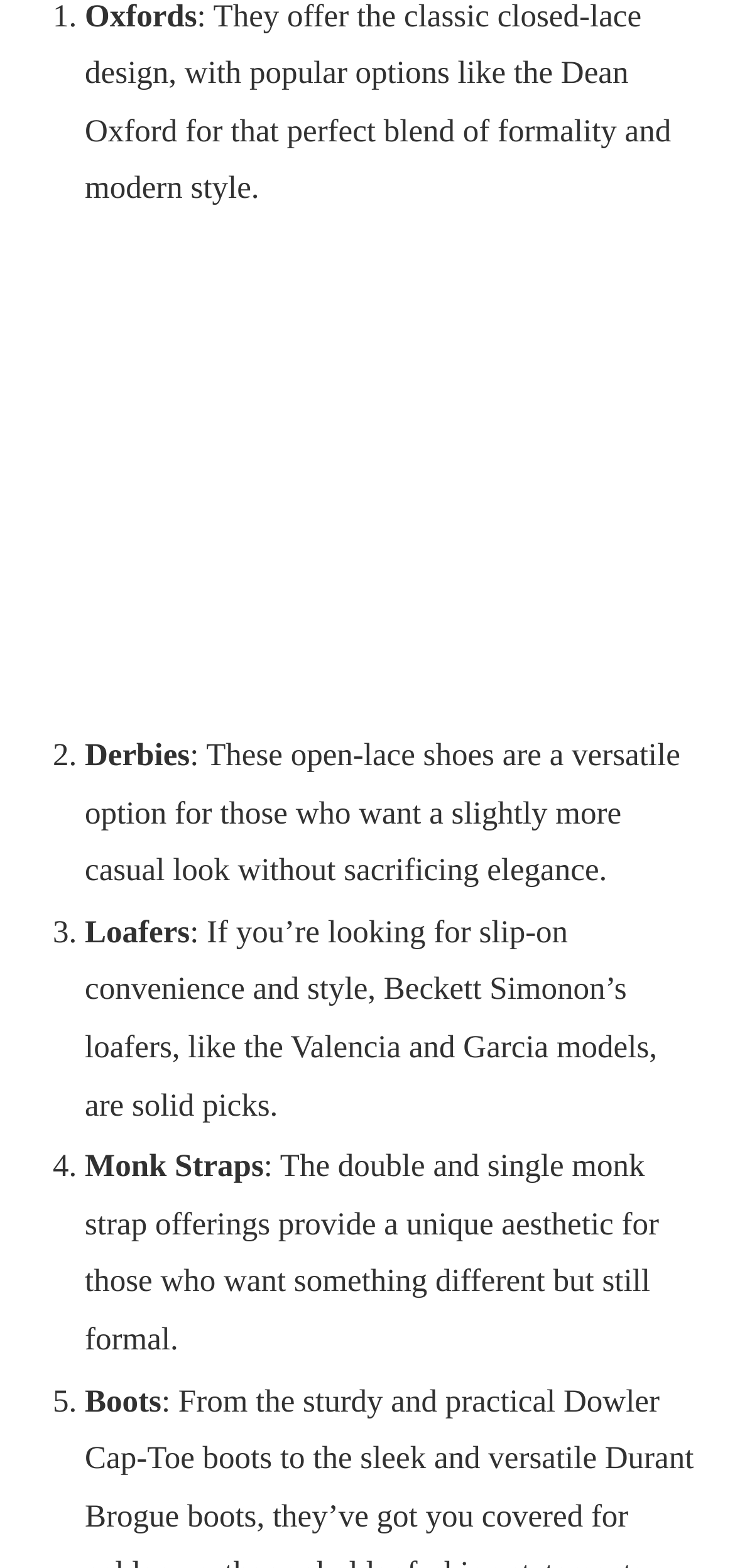Locate the bounding box coordinates of the region to be clicked to comply with the following instruction: "explore Monk Straps". The coordinates must be four float numbers between 0 and 1, in the form [left, top, right, bottom].

[0.115, 0.732, 0.359, 0.755]